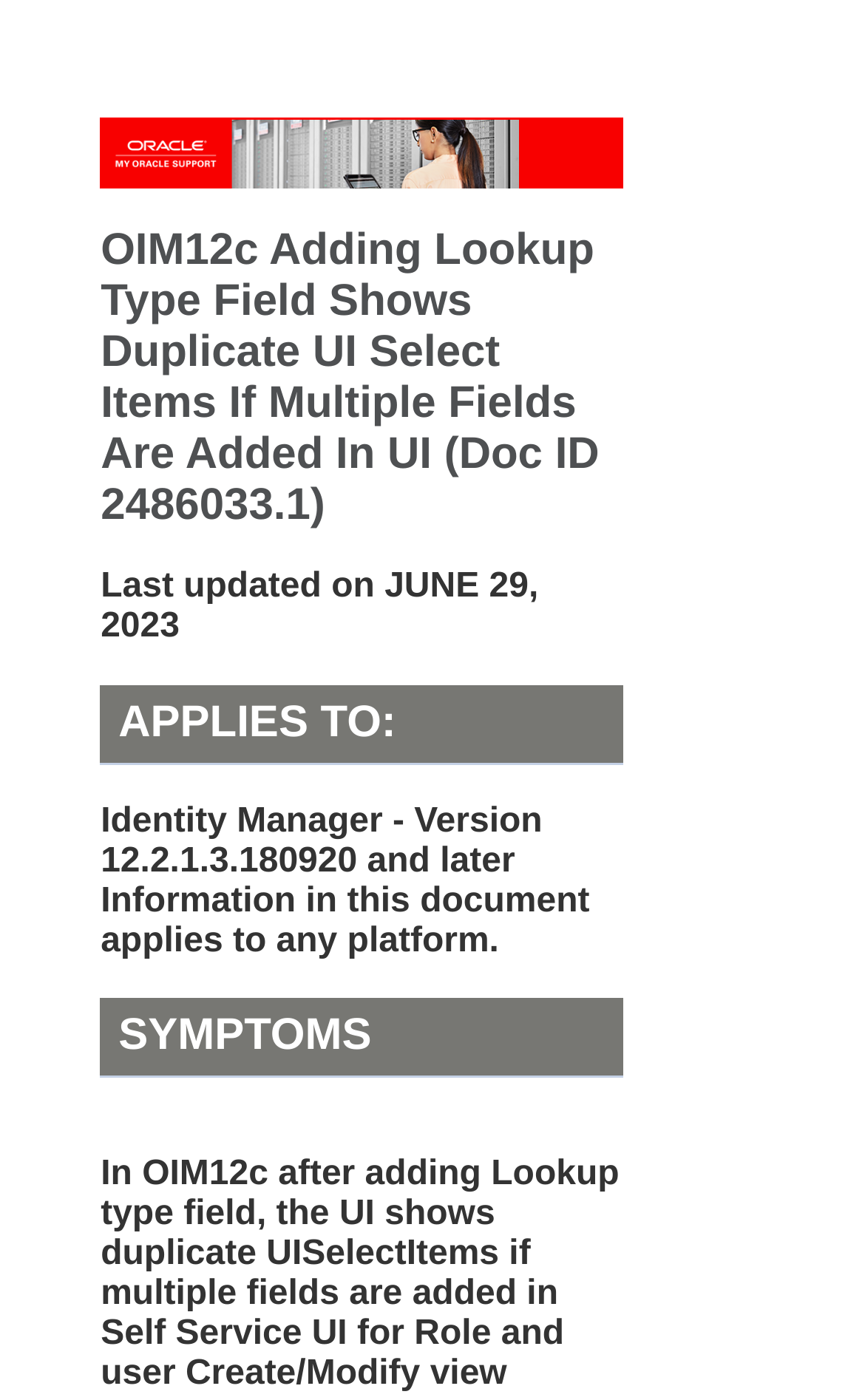What is the name of the support banner?
Respond to the question with a single word or phrase according to the image.

My Oracle Support Banner